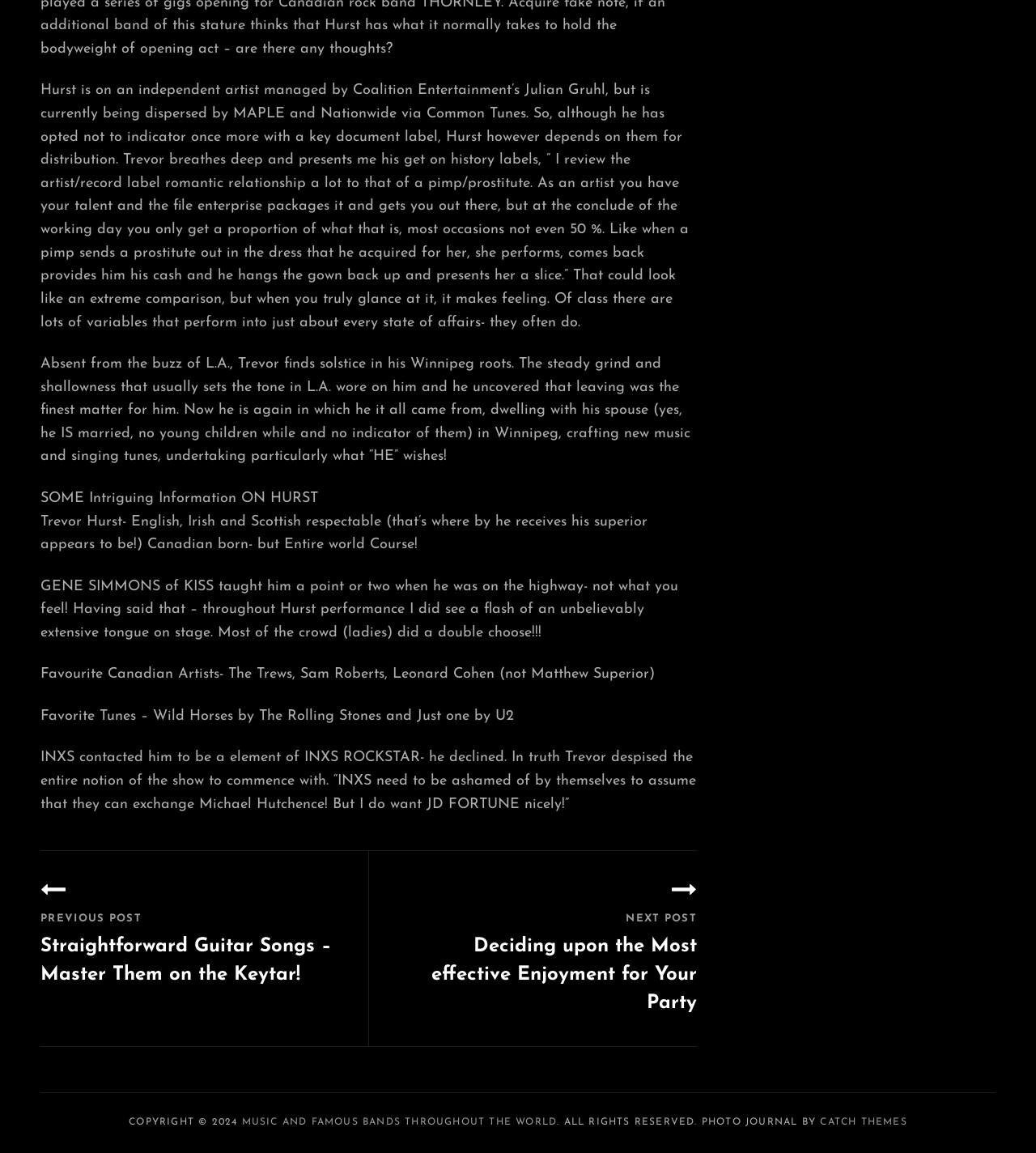Provide a short, one-word or phrase answer to the question below:
What is Trevor Hurst's occupation?

Artist